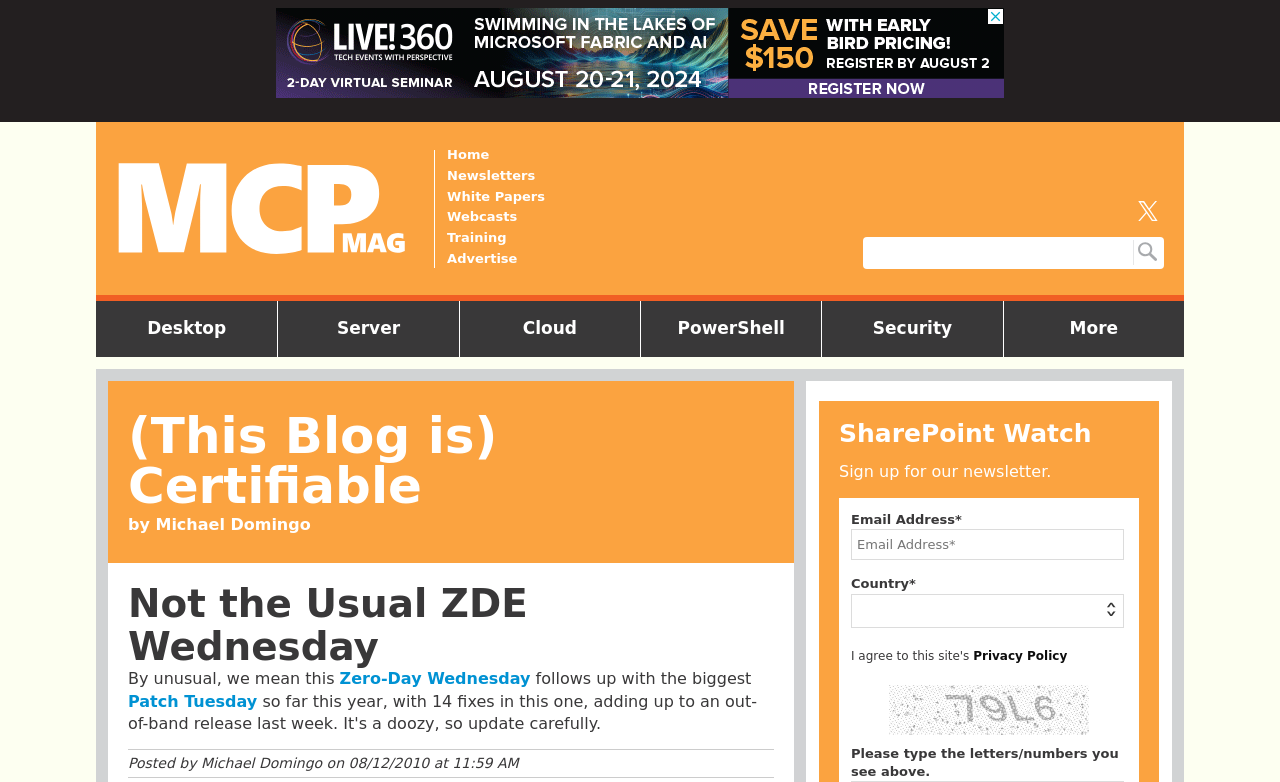Please mark the clickable region by giving the bounding box coordinates needed to complete this instruction: "Search for something".

[0.674, 0.303, 0.909, 0.344]